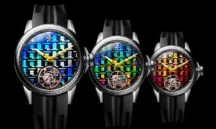What is the location of the tourbillon movement? Refer to the image and provide a one-word or short phrase answer.

At the base